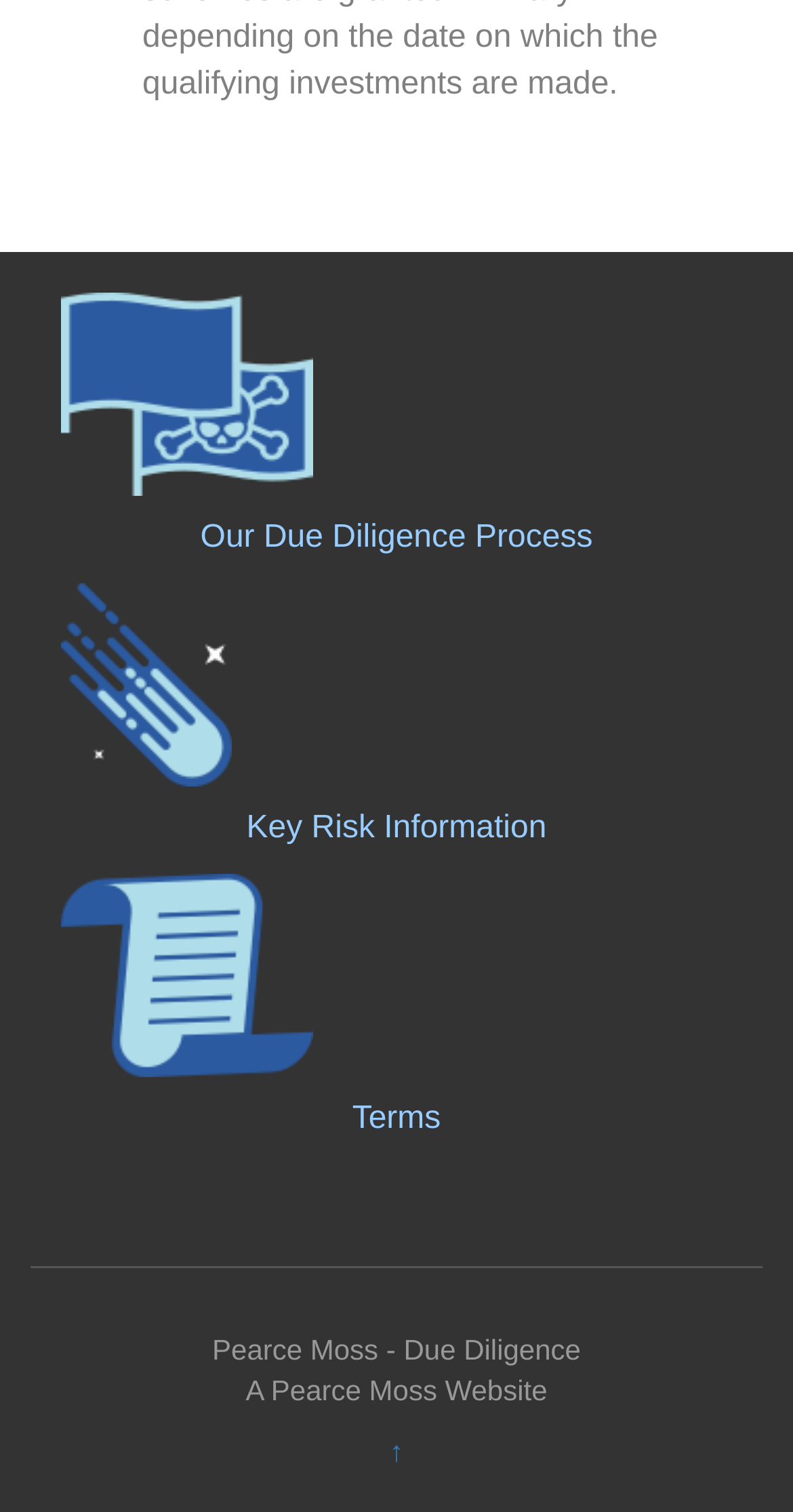Using a single word or phrase, answer the following question: 
What is the text above the first link?

Our Due Diligence Process